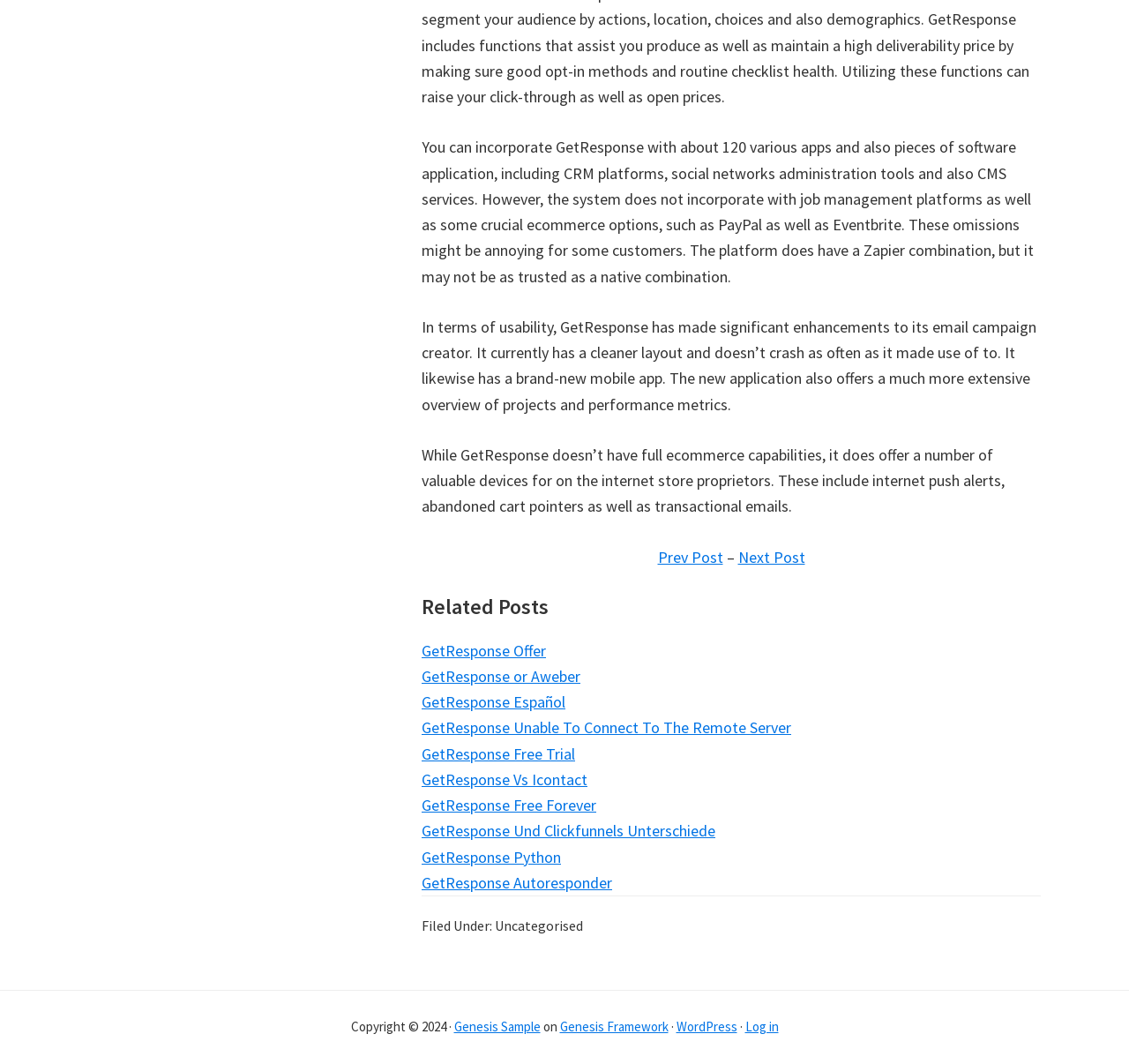Find and indicate the bounding box coordinates of the region you should select to follow the given instruction: "Click on 'Log in'".

[0.66, 0.957, 0.689, 0.973]